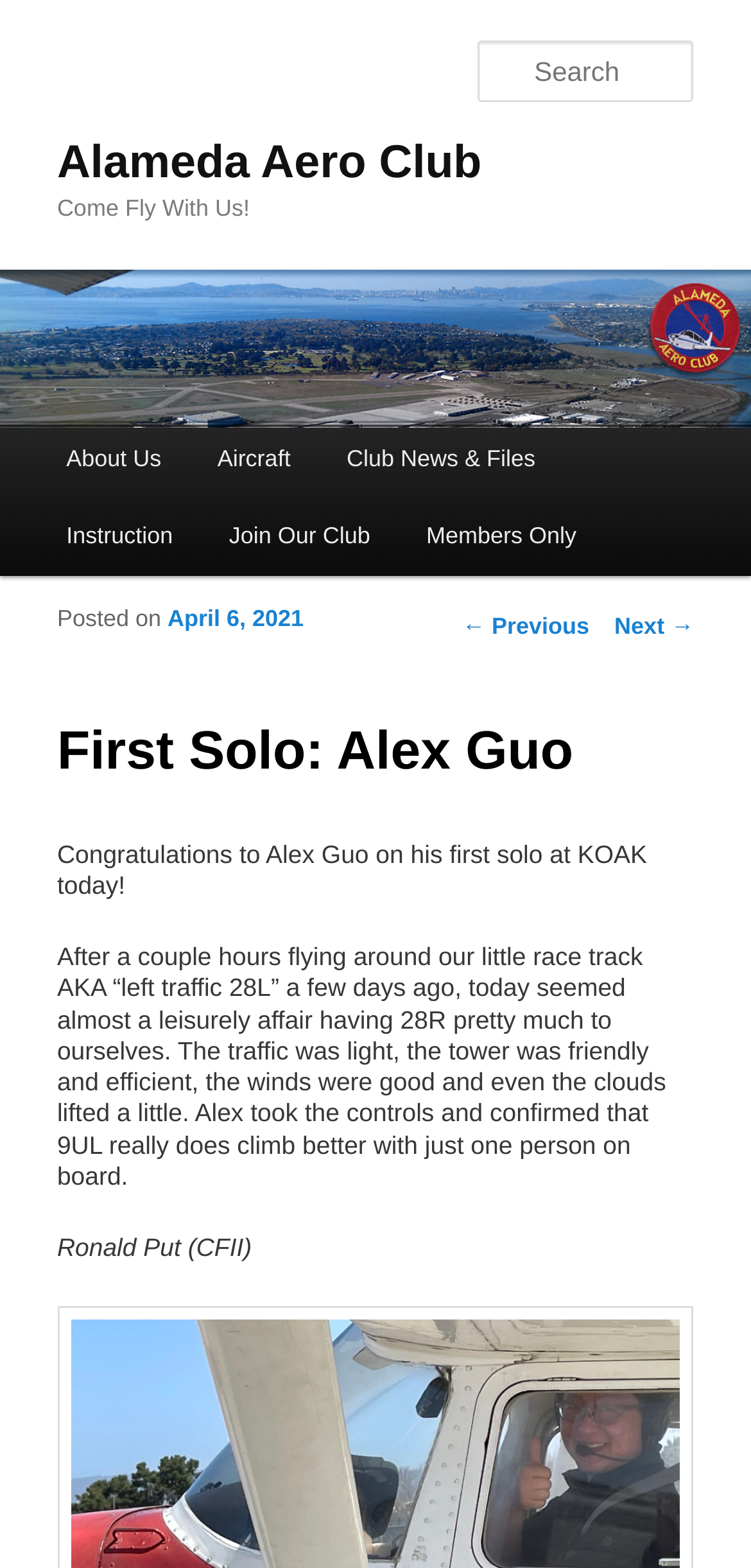Specify the bounding box coordinates for the region that must be clicked to perform the given instruction: "View 'Next' post".

[0.818, 0.39, 0.924, 0.407]